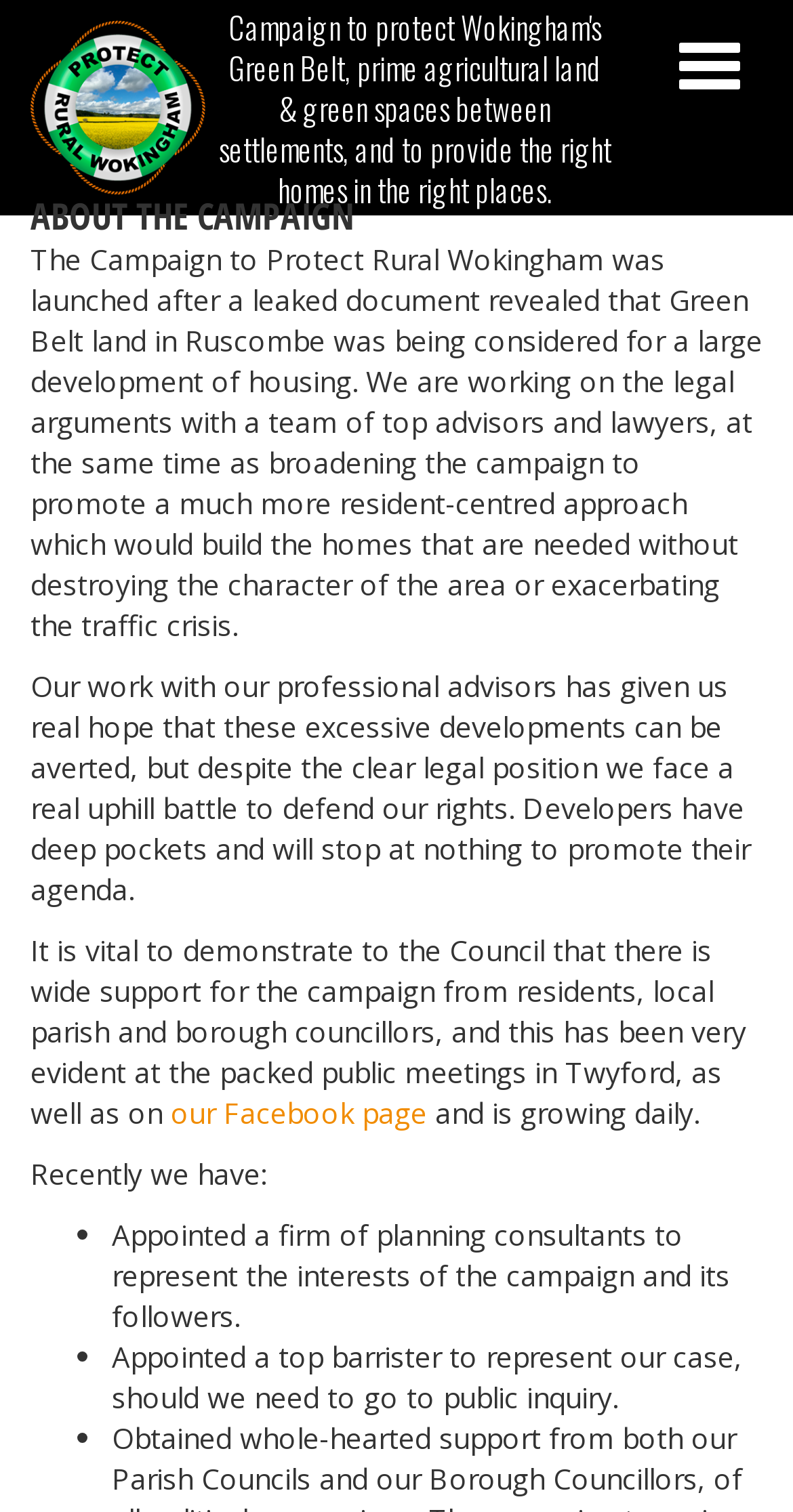Determine the bounding box for the UI element as described: "Published On: September 4, 2018". The coordinates should be represented as four float numbers between 0 and 1, formatted as [left, top, right, bottom].

None